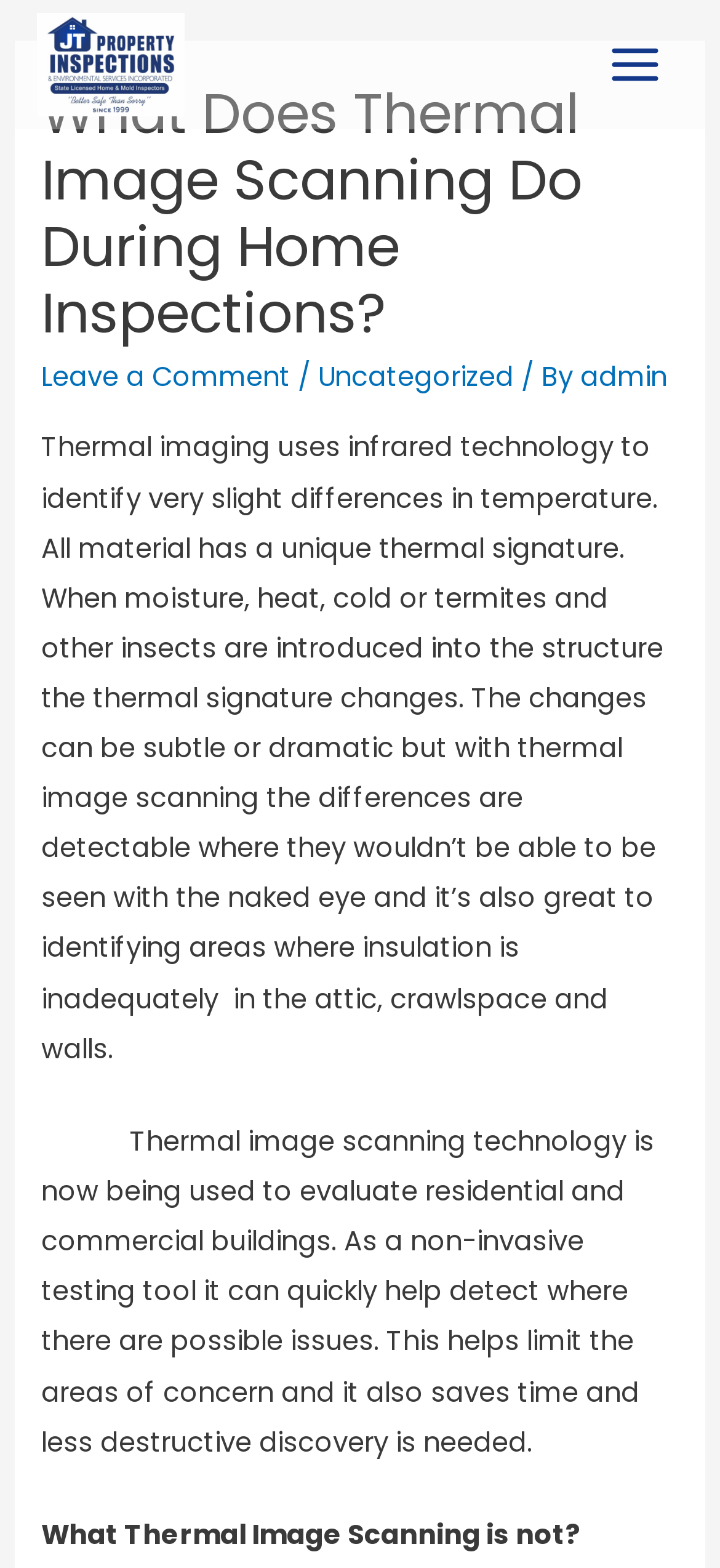Identify the bounding box coordinates for the UI element that matches this description: "Uncategorized".

[0.442, 0.228, 0.714, 0.252]